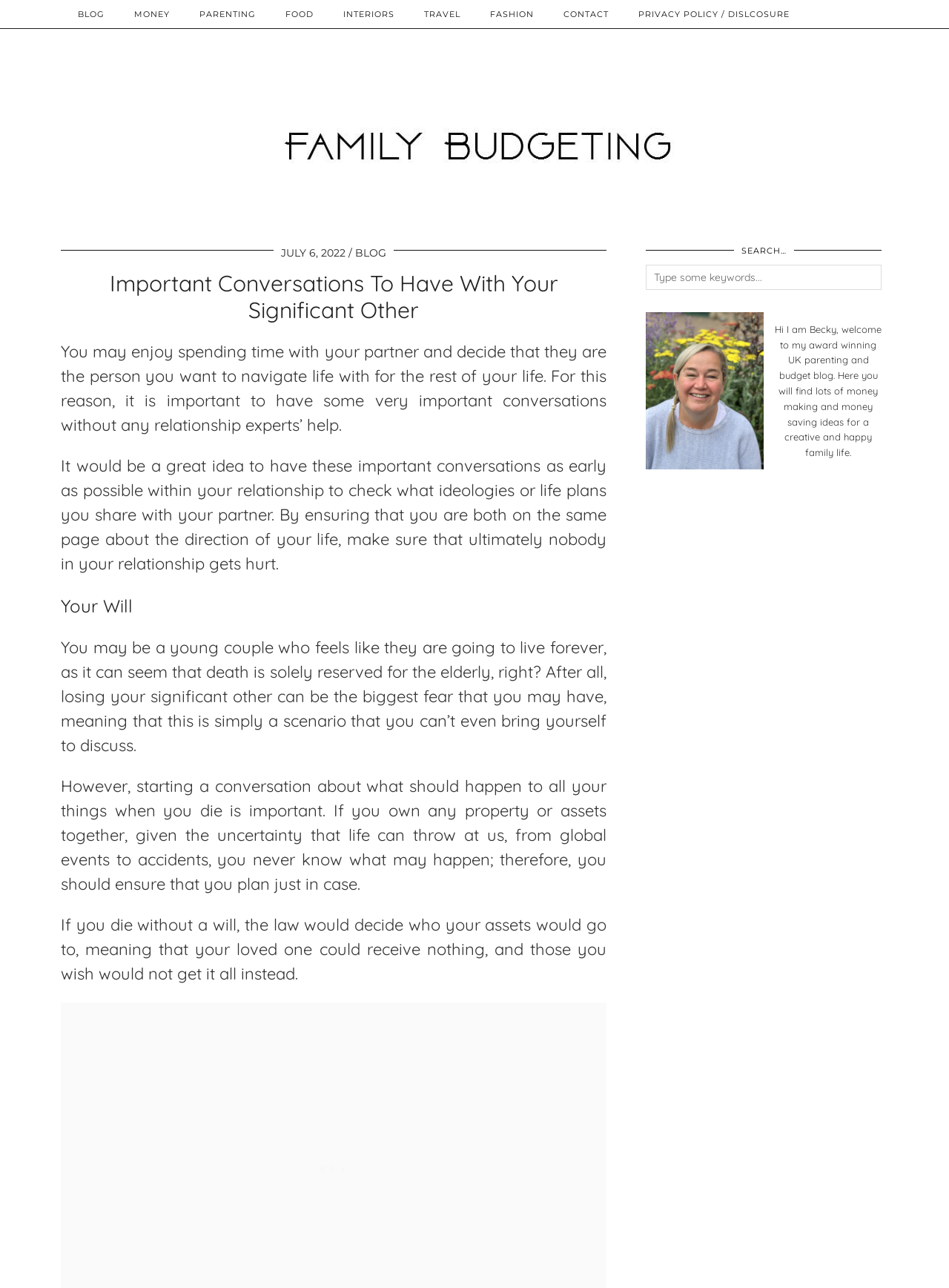Generate an in-depth caption that captures all aspects of the webpage.

This webpage is about important conversations to have with your significant other, specifically focusing on financial planning and relationship goals. At the top, there is a navigation menu with links to various categories such as "BLOG", "MONEY", "PARENTING", "FOOD", "INTERIORS", "TRAVEL", "FASHION", "BEAUTY", and "CONTACT". Below the navigation menu, there is a header section with a time stamp "JULY 6, 2022" and a link to the "BLOG" category.

The main content of the webpage is divided into sections, with headings and paragraphs of text. The first section has a heading "Important Conversations To Have With Your Significant Other" and discusses the importance of having open and honest conversations with your partner about your goals and plans. The text explains that having these conversations early on in the relationship can help prevent hurt and ensure that both partners are on the same page.

The next section has a heading "Your Will" and discusses the importance of having a will, especially for young couples who may not think about death. The text explains that not having a will can lead to the law deciding who inherits your assets, which may not be what you want.

To the right of the main content, there is a complementary section with a heading "SEARCH…" and a search box where users can type in keywords. Below the search box, there is a brief introduction to the blog's author, Becky, who writes about parenting and budgeting in the UK.

At the very bottom of the page, there is a small link, but its purpose is not clear. There are also several images on the page, including one for "Family Budgeting", but they are not explicitly described in the text.